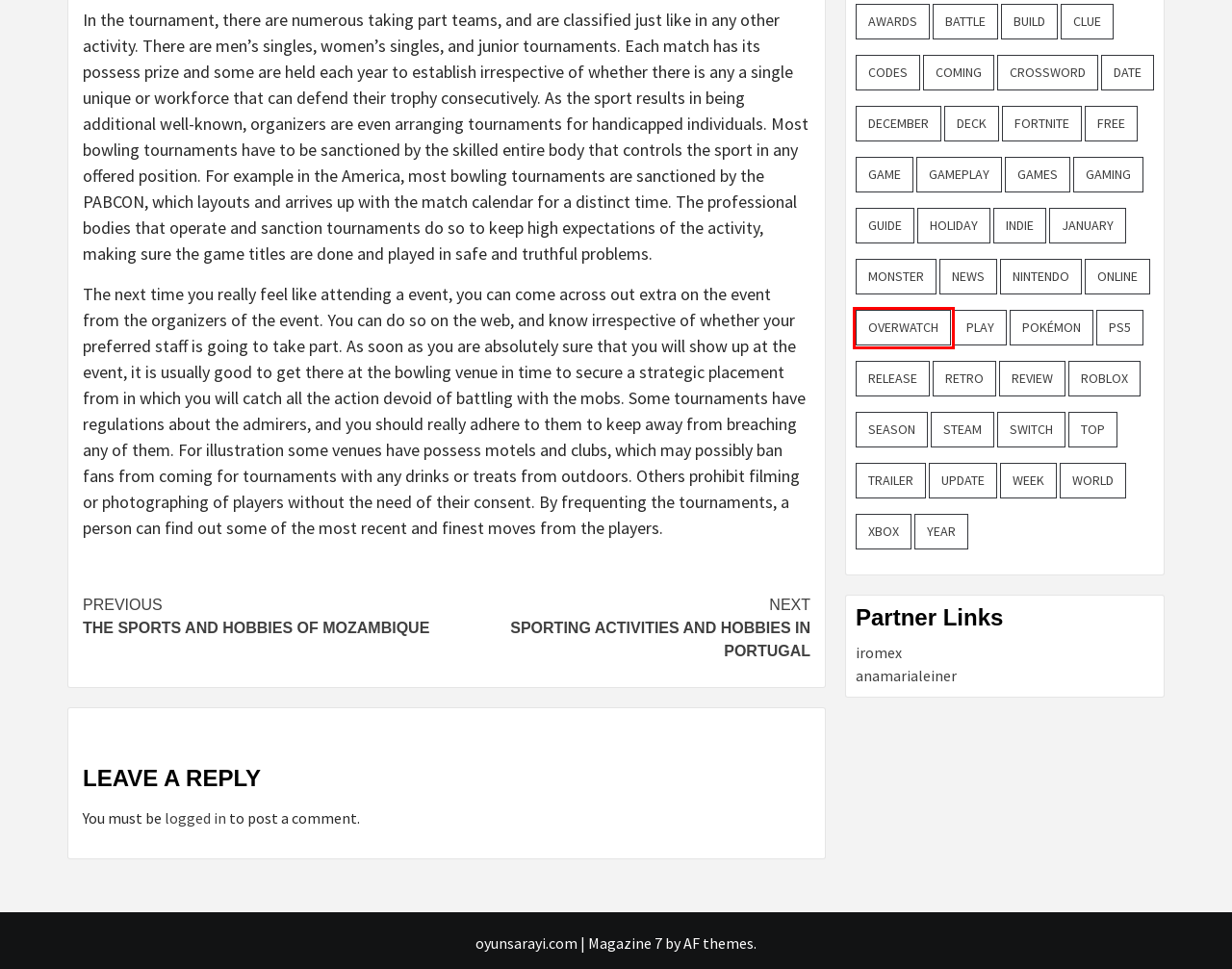You have been given a screenshot of a webpage with a red bounding box around a UI element. Select the most appropriate webpage description for the new webpage that appears after clicking the element within the red bounding box. The choices are:
A. Codes – Oyunsarayi
B. Steam – Oyunsarayi
C. Anamaria Leiner – Aesthetic Interior Design
D. Switch – Oyunsarayi
E. Overwatch – Oyunsarayi
F. Awards – Oyunsarayi
G. Update – Oyunsarayi
H. Roblox – Oyunsarayi

E